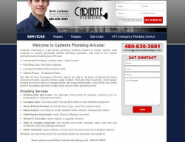With reference to the image, please provide a detailed answer to the following question: What is the purpose of the quick contact form?

The quick contact form on the right side of the header is designed to enhance user engagement, making it easy for potential clients to reach out for services and inquire about the company's plumbing solutions.